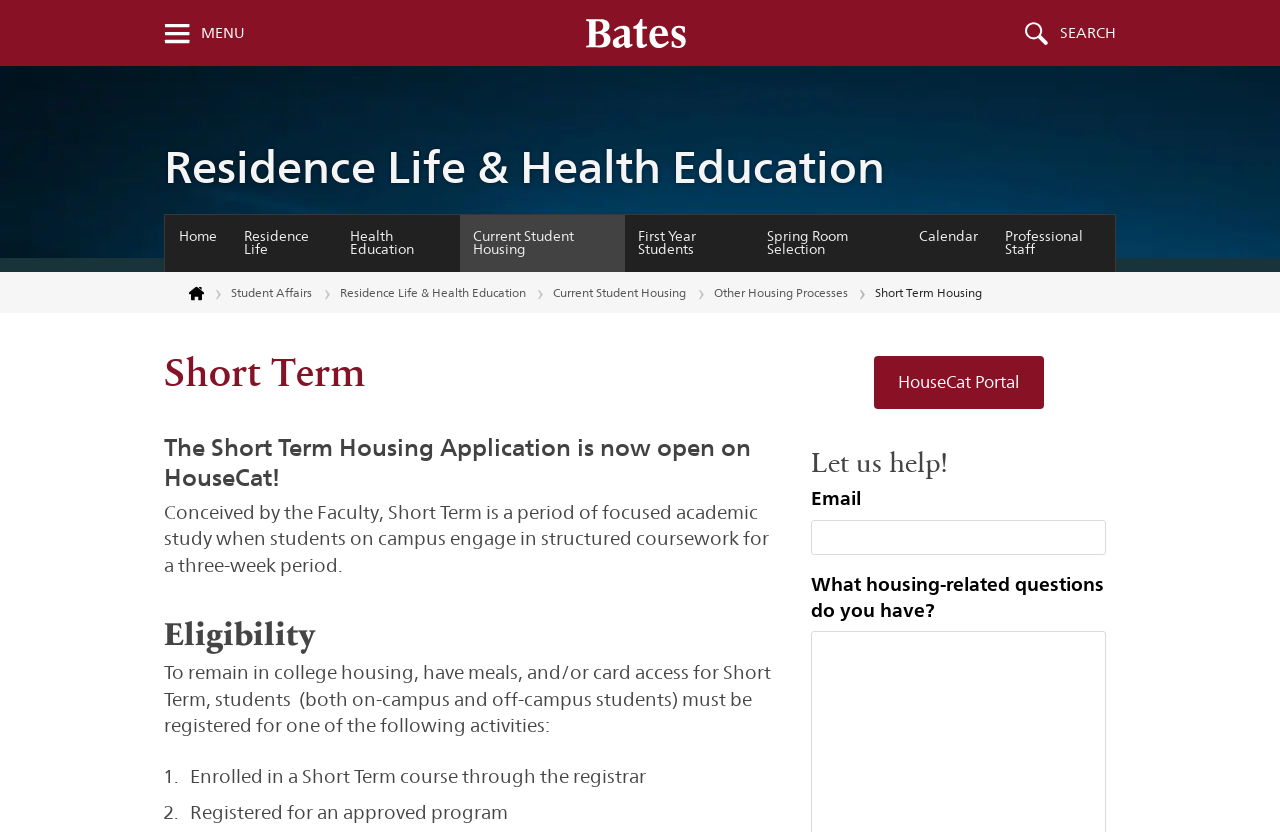Detail the various sections and features of the webpage.

The webpage is about the Short Term Housing Application at Bates College. At the top left, there is a "MENU" link, followed by the Bates College wordmark. On the top right, there is a sitewide search textbox with a "Submit" button. Below the search bar, there is a "SEARCH" link.

The main content of the page is divided into two sections. On the left, there is a navigation menu with links to various pages, including "Home", "Residence Life", "Health Education", "Current Student Housing", and more. On the right, there is a section with headings and paragraphs describing the Short Term Housing Application.

The first heading reads "Short Term", followed by a paragraph explaining that Short Term is a period of focused academic study when students on campus engage in structured coursework for a three-week period. Below this, there is a heading "The Short Term Housing Application is now open on HouseCat!", followed by another paragraph describing the application.

Further down, there is a heading "Eligibility", followed by a paragraph explaining the requirements for students to remain in college housing, have meals, and/or card access for Short Term. This is followed by a list of two eligibility criteria, including being enrolled in a Short Term course or registered for an approved program.

On the bottom right, there is a section with a heading "Let us help!" and a link to the HouseCat Portal. Below this, there is a contact form with a textbox to enter an email address and a question about housing-related queries.

Throughout the page, there are several links and buttons, including a "Return to bates.edu home page" link at the top left, and a "Bates College wordmark" link at the top center. There is also an image on the page, but it does not have a descriptive text.